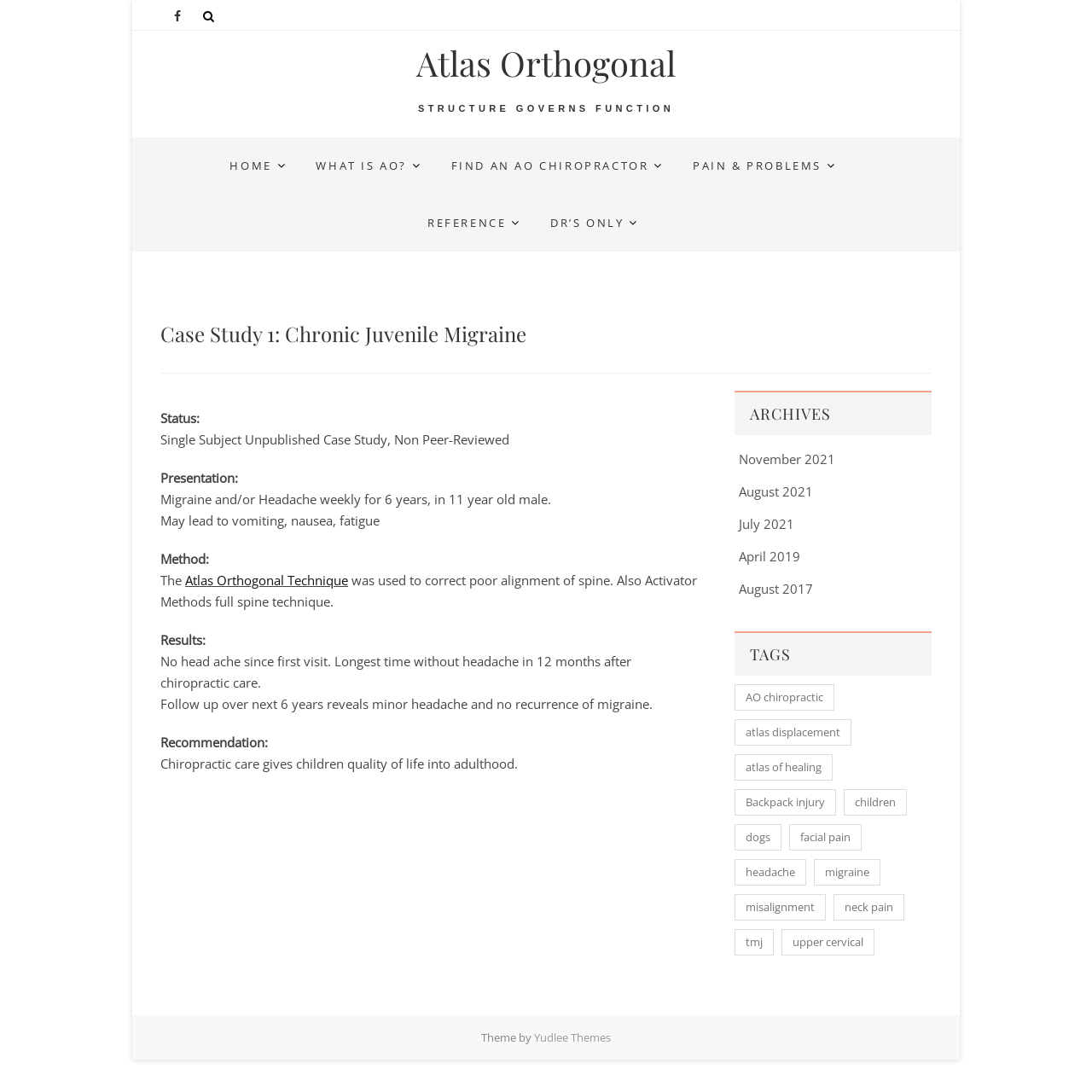Given the description: "Find an AO Chiropractor", determine the bounding box coordinates of the UI element. The coordinates should be formatted as four float numbers between 0 and 1, [left, top, right, bottom].

[0.401, 0.126, 0.62, 0.178]